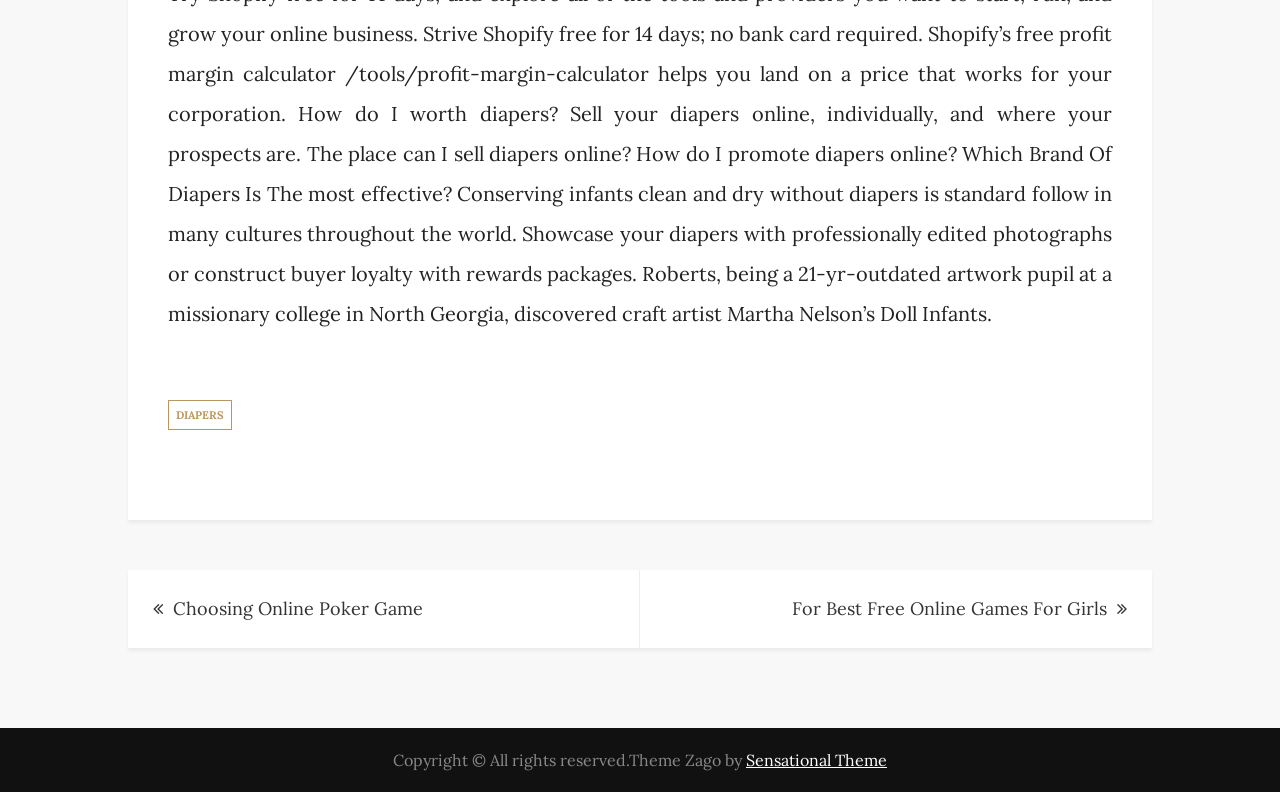What is the name of the theme used in the website?
Can you give a detailed and elaborate answer to the question?

The copyright information at the bottom of the webpage mentions 'Theme Zago by Sensational Theme', which suggests that the website uses a theme called Zago.